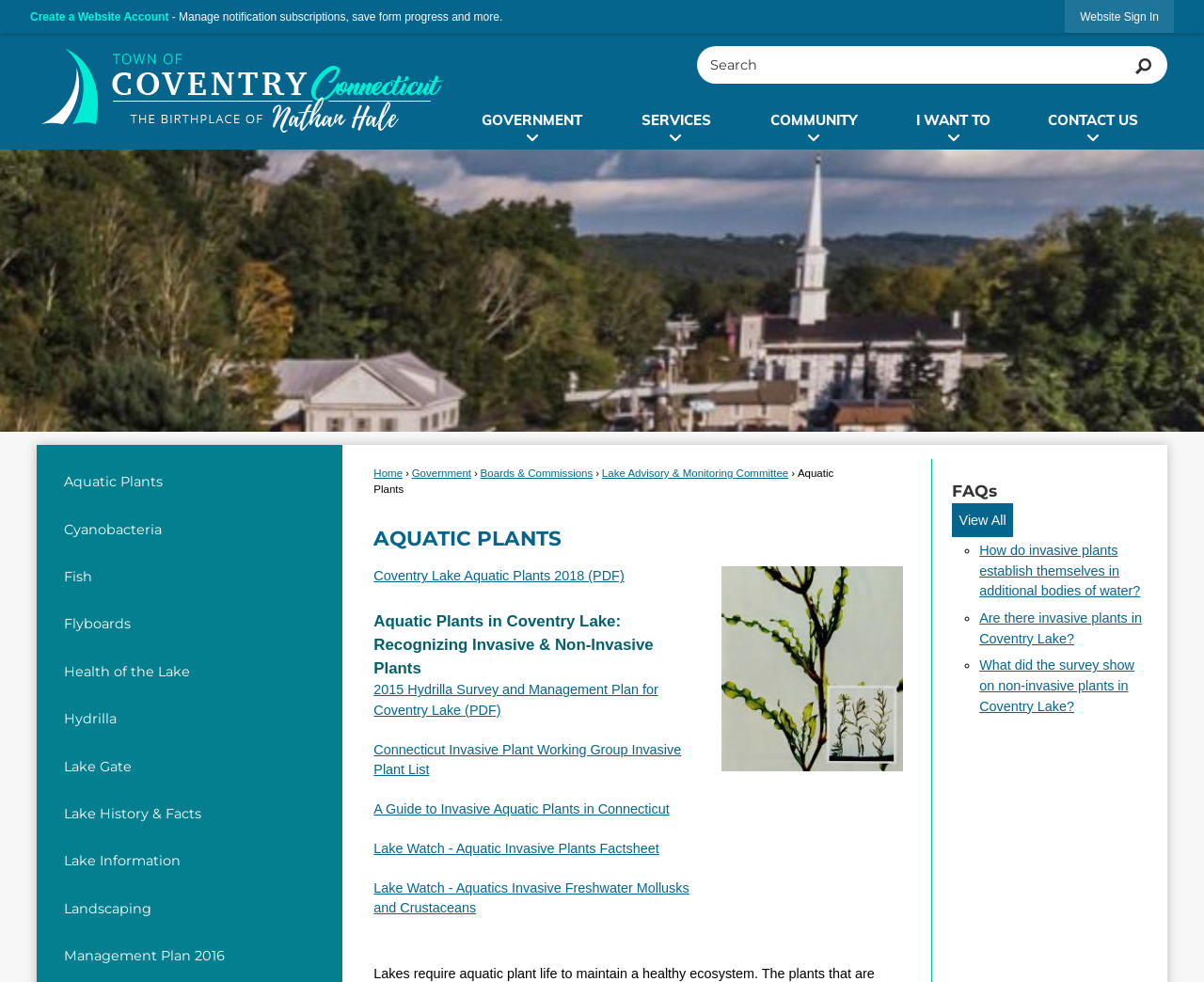What is the purpose of the 'Search' button?
Craft a detailed and extensive response to the question.

The 'Search' button is located in the 'Search' region, and it is accompanied by a textbox. This suggests that the purpose of the 'Search' button is to search the website for specific content.